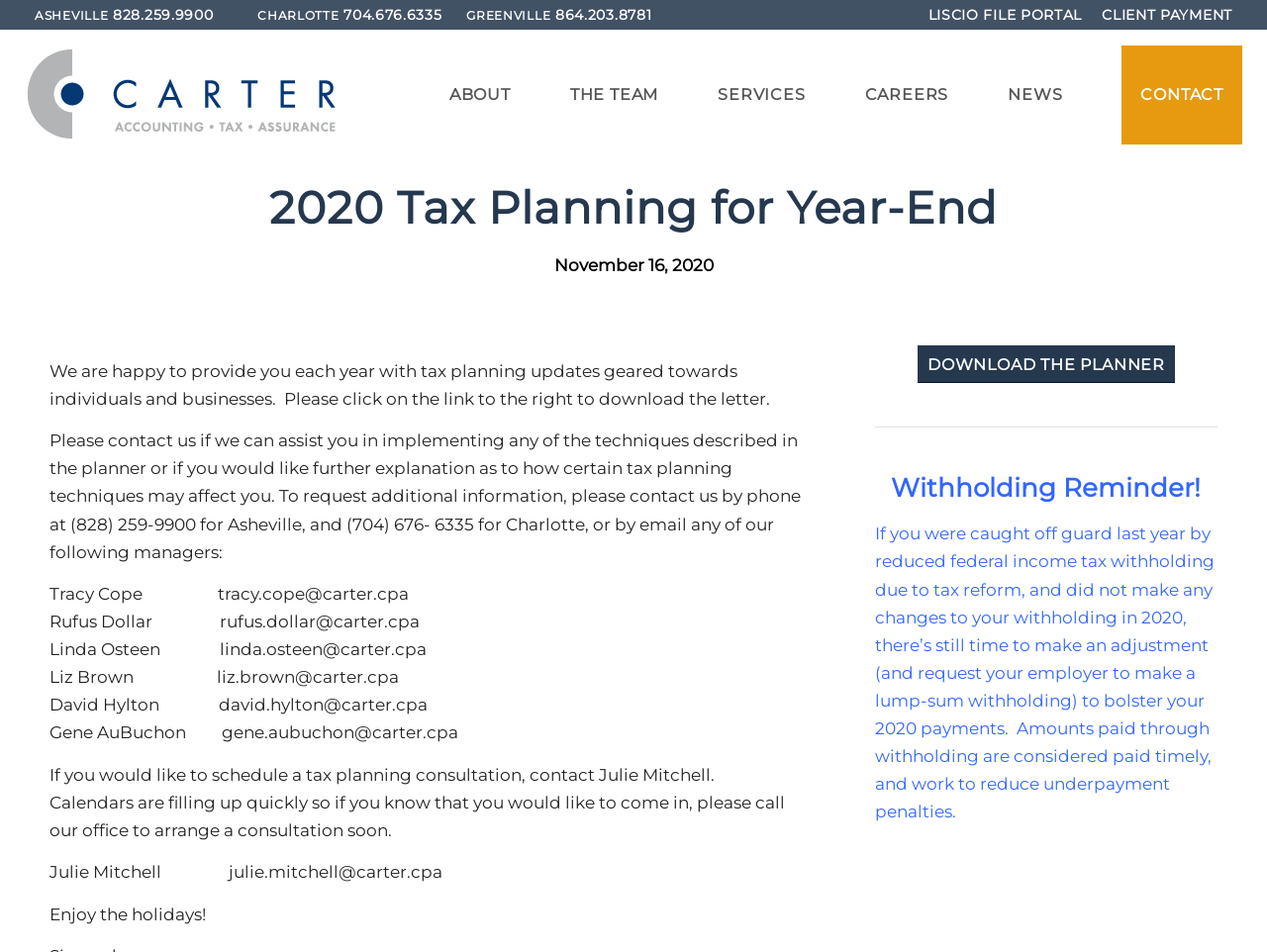Provide a comprehensive description of the webpage.

This webpage is about 2020 year-end tax planning, specifically from Carter-CPA. At the top, there is a menu with several items, including "LISCIO FILE PORTAL", "CLIENT PAYMENT", and office locations with phone numbers. Below the menu, there is a logo of Carter-CPA, accompanied by a navigation menu with items such as "ABOUT", "THE TEAM", "SERVICES", "CAREERS", "NEWS", and "CONTACT".

The main content of the webpage is divided into two sections. The first section has a heading "2020 Tax Planning for Year-End" and provides an introduction to the tax planning updates for individuals and businesses. There is a link to download a letter on the right side of the introduction. Below the introduction, there is a paragraph explaining the purpose of the tax planning updates and how to request additional information.

The second section lists several managers with their names, email addresses, and a brief description. The managers are Tracy Cope, Rufus Dollar, Linda Osteen, Liz Brown, David Hylton, and Gene AuBuchon. Below the list of managers, there is a paragraph encouraging users to schedule a tax planning consultation and providing contact information for Julie Mitchell.

On the right side of the webpage, there is a call-to-action link "DOWNLOAD THE PLANNER" and a heading "Withholding Reminder!" with a paragraph explaining the importance of adjusting federal income tax withholding to avoid underpayment penalties.

Overall, the webpage provides information and resources for individuals and businesses to plan their taxes for the year-end, with a focus on Carter-CPA's services and expertise.